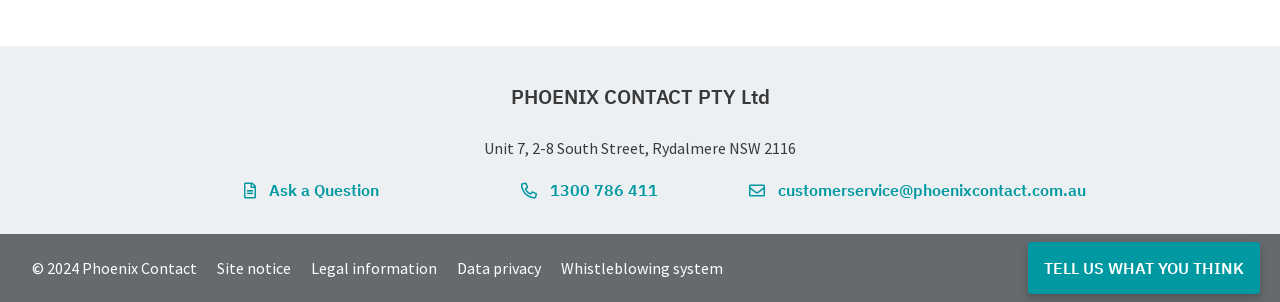Determine the bounding box coordinates of the clickable region to carry out the instruction: "Call 1300 786 411".

[0.353, 0.583, 0.568, 0.668]